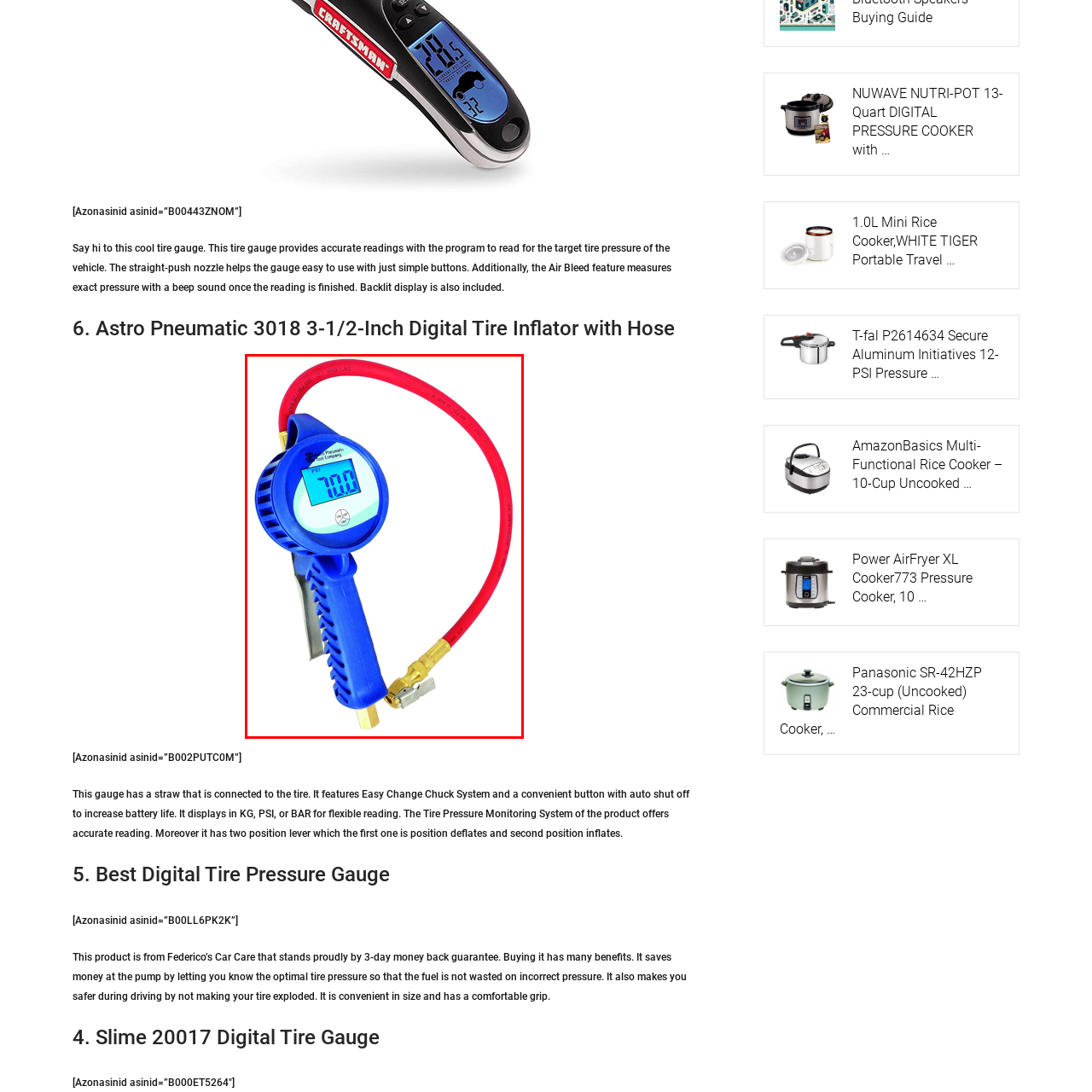Create a detailed narrative describing the image bounded by the red box.

The image showcases the Astro Pneumatic 3018 3-1/2-Inch Digital Tire Inflator, a modern and user-friendly tire inflation tool. This device features a sleek design with a digital display reading "70.0 PSI," indicating the current tire pressure. The gauge is equipped with a red flexible hose that facilitates easy connection to various tire valves. A push nozzle enhances usability, allowing for quick adjustments and readings with simple button operations. Additionally, it offers an Air Bleed feature that accurately measures tire pressure, accompanied by audible feedback when measurement is completed. The backlit display ensures visibility in low-light conditions, making it a convenient choice for vehicle maintenance.